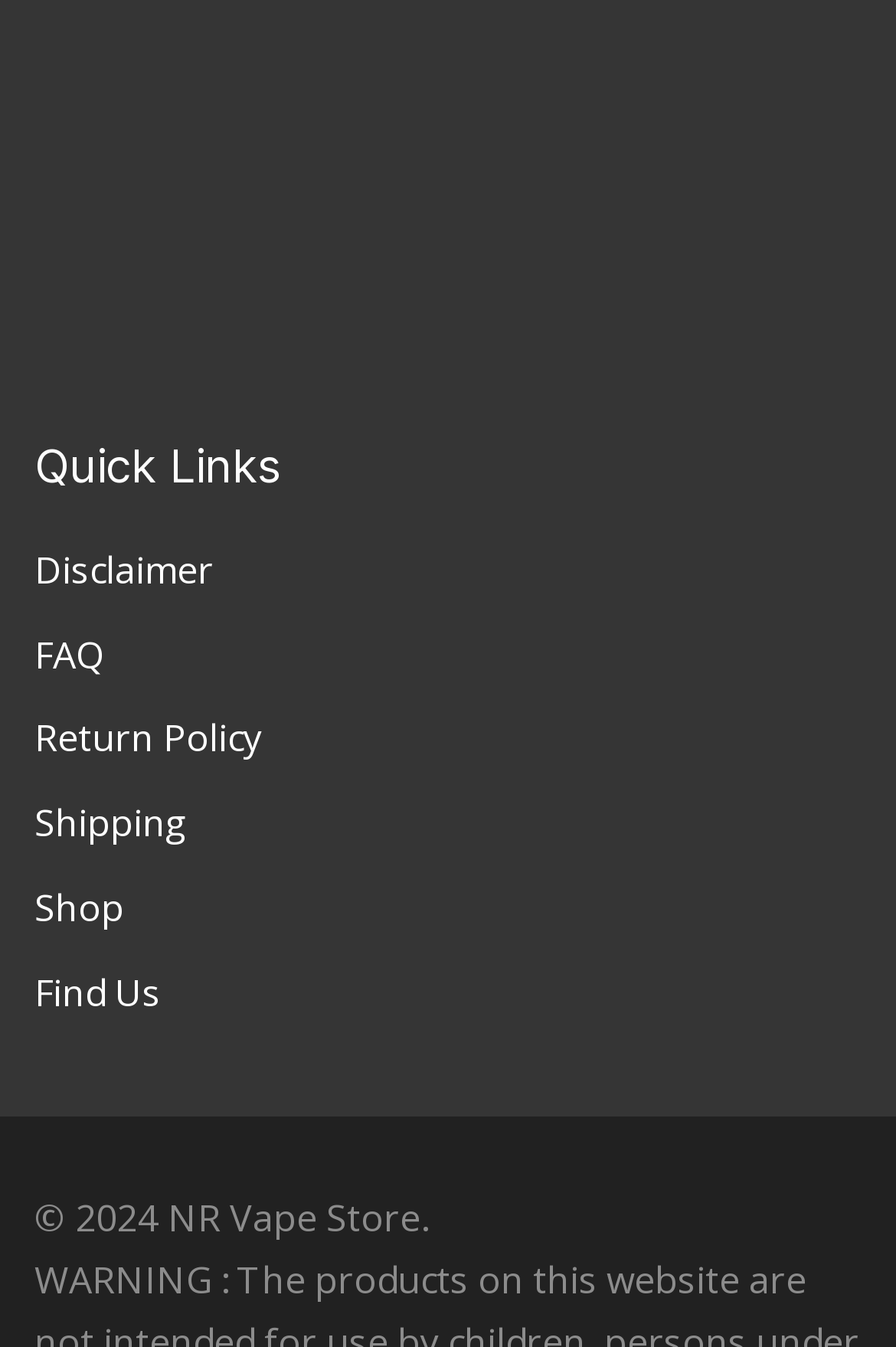Use a single word or phrase to answer the question: 
What is the last link in the Quick Links section?

Find Us